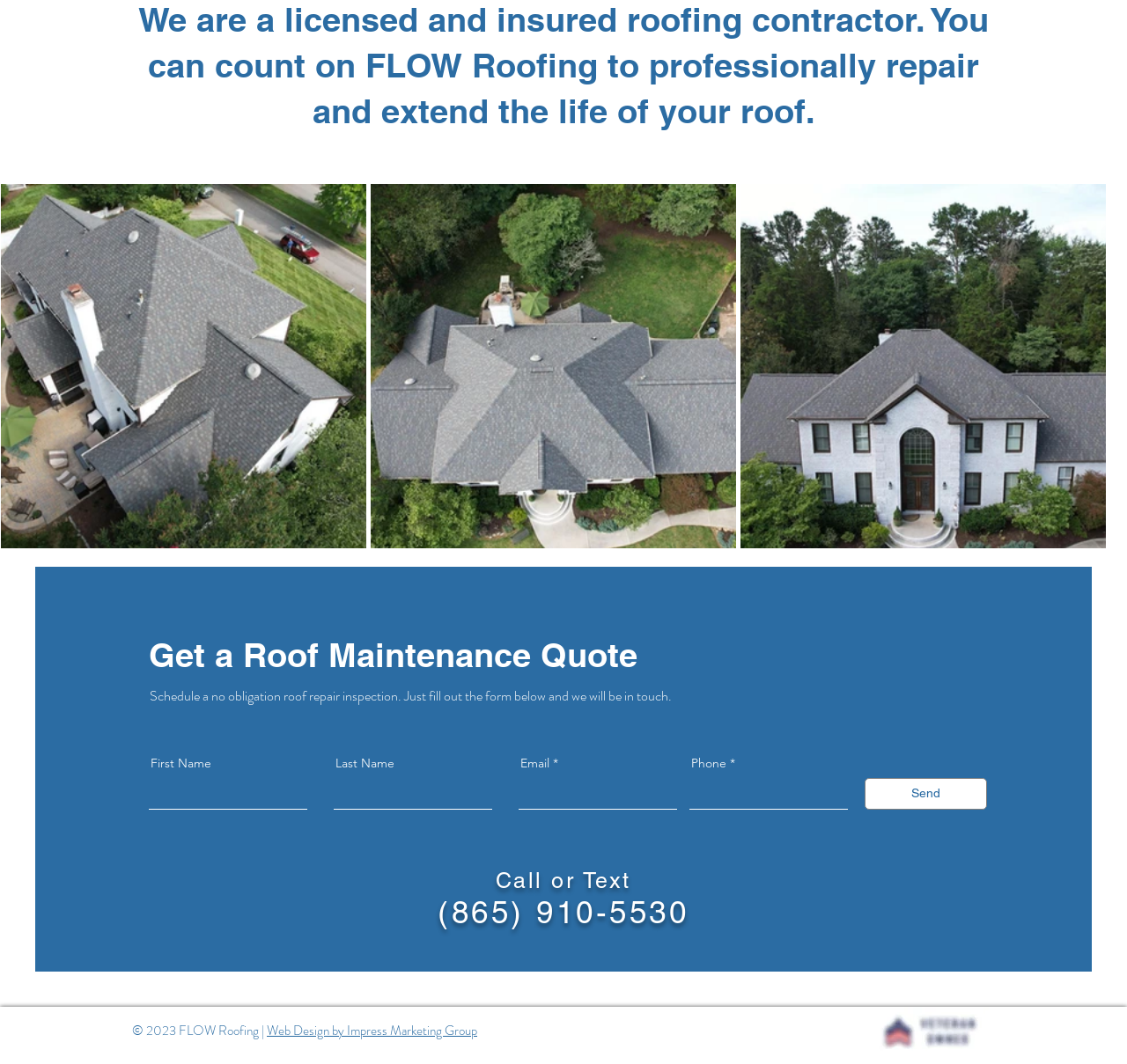Identify the bounding box coordinates for the element you need to click to achieve the following task: "Call the phone number". The coordinates must be four float values ranging from 0 to 1, formatted as [left, top, right, bottom].

[0.388, 0.84, 0.611, 0.874]